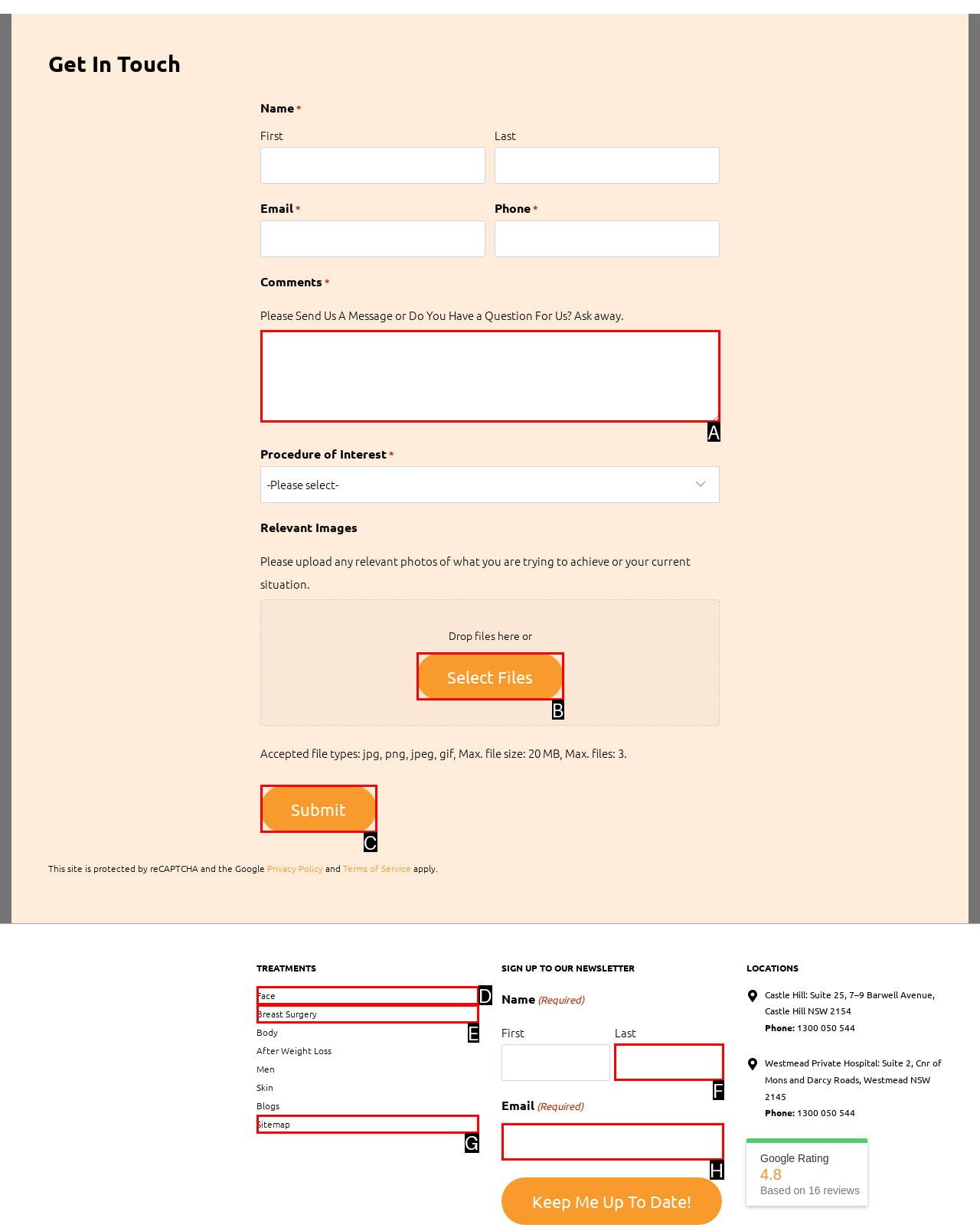Determine which option should be clicked to carry out this task: Upload relevant images
State the letter of the correct choice from the provided options.

B